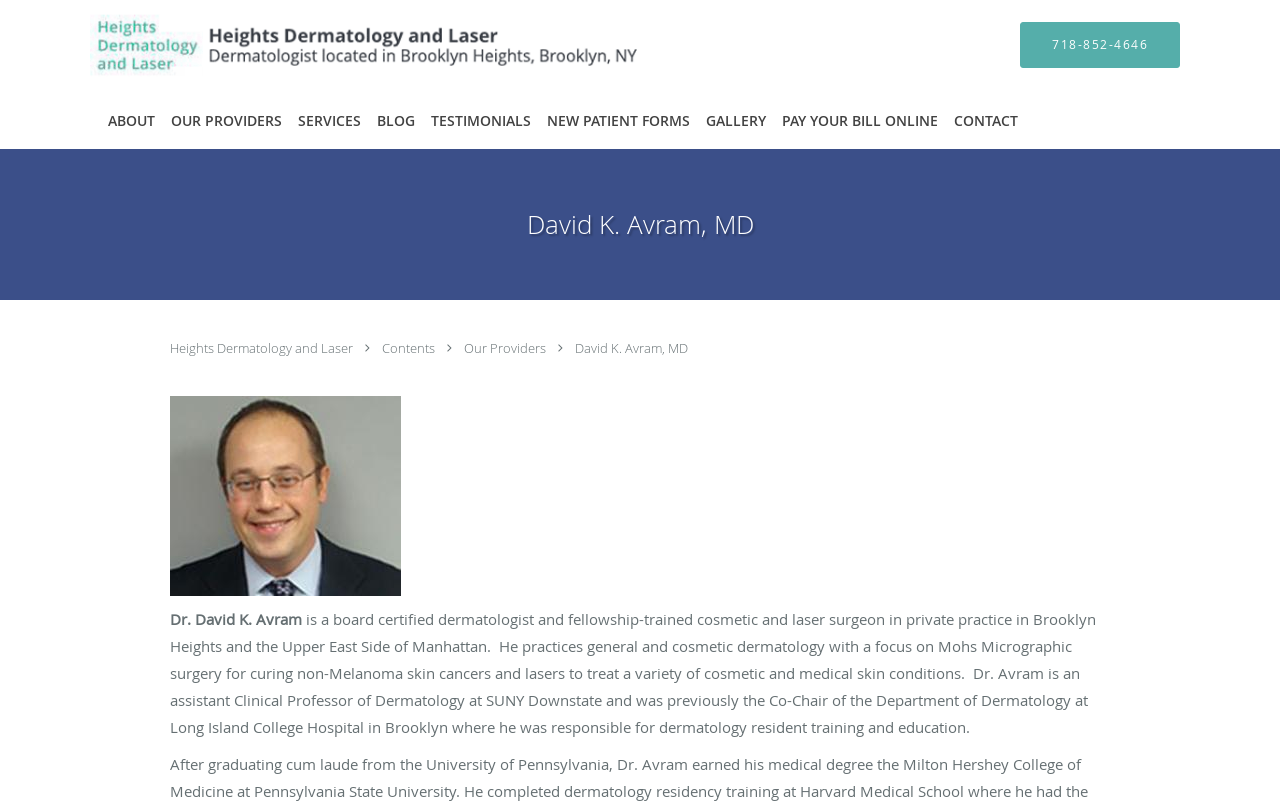Find the bounding box coordinates of the element to click in order to complete the given instruction: "Learn about the practice."

[0.078, 0.112, 0.127, 0.183]